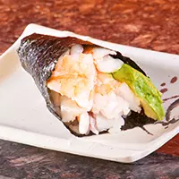Answer the following inquiry with a single word or phrase:
What is the atmosphere of Ijji Sushi Reno?

Delightful